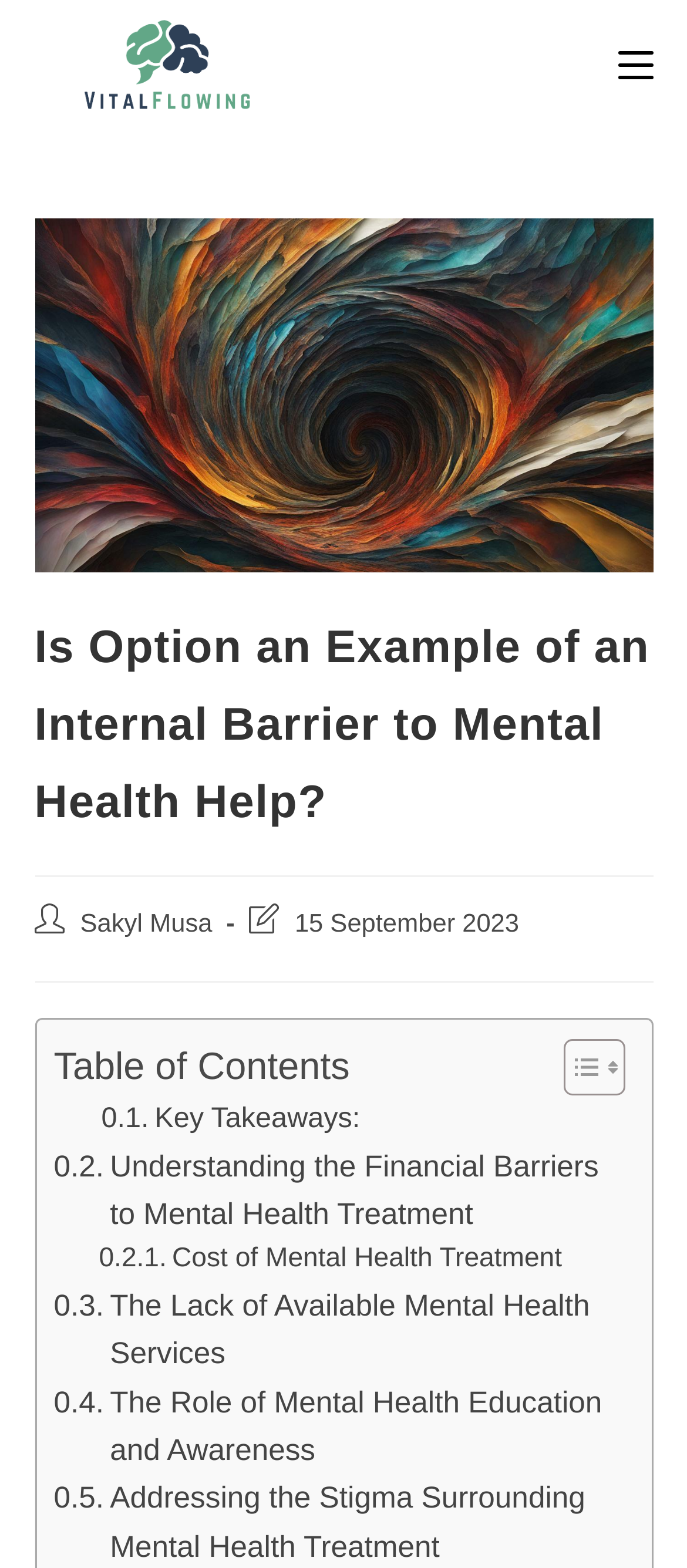Based on the element description: "Cost of Mental Health Treatment", identify the UI element and provide its bounding box coordinates. Use four float numbers between 0 and 1, [left, top, right, bottom].

[0.144, 0.79, 0.818, 0.818]